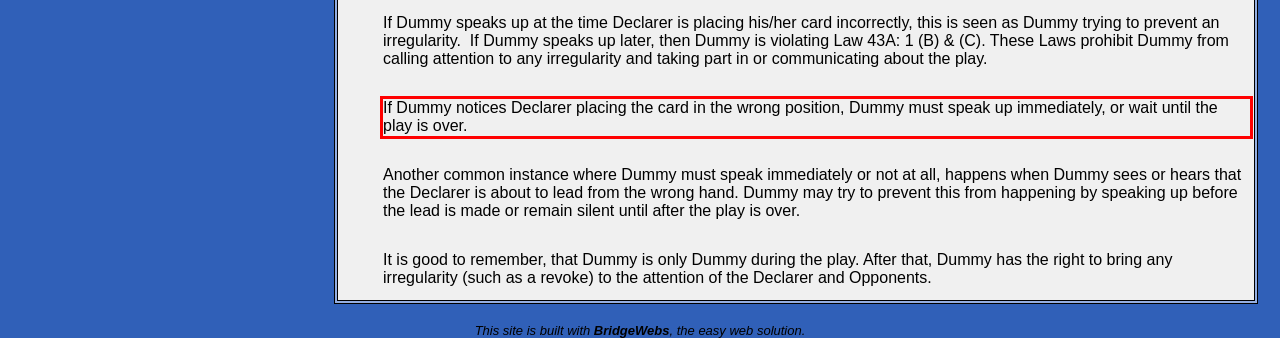You are provided with a screenshot of a webpage containing a red bounding box. Please extract the text enclosed by this red bounding box.

If Dummy notices Declarer placing the card in the wrong position, Dummy must speak up immediately, or wait until the play is over.